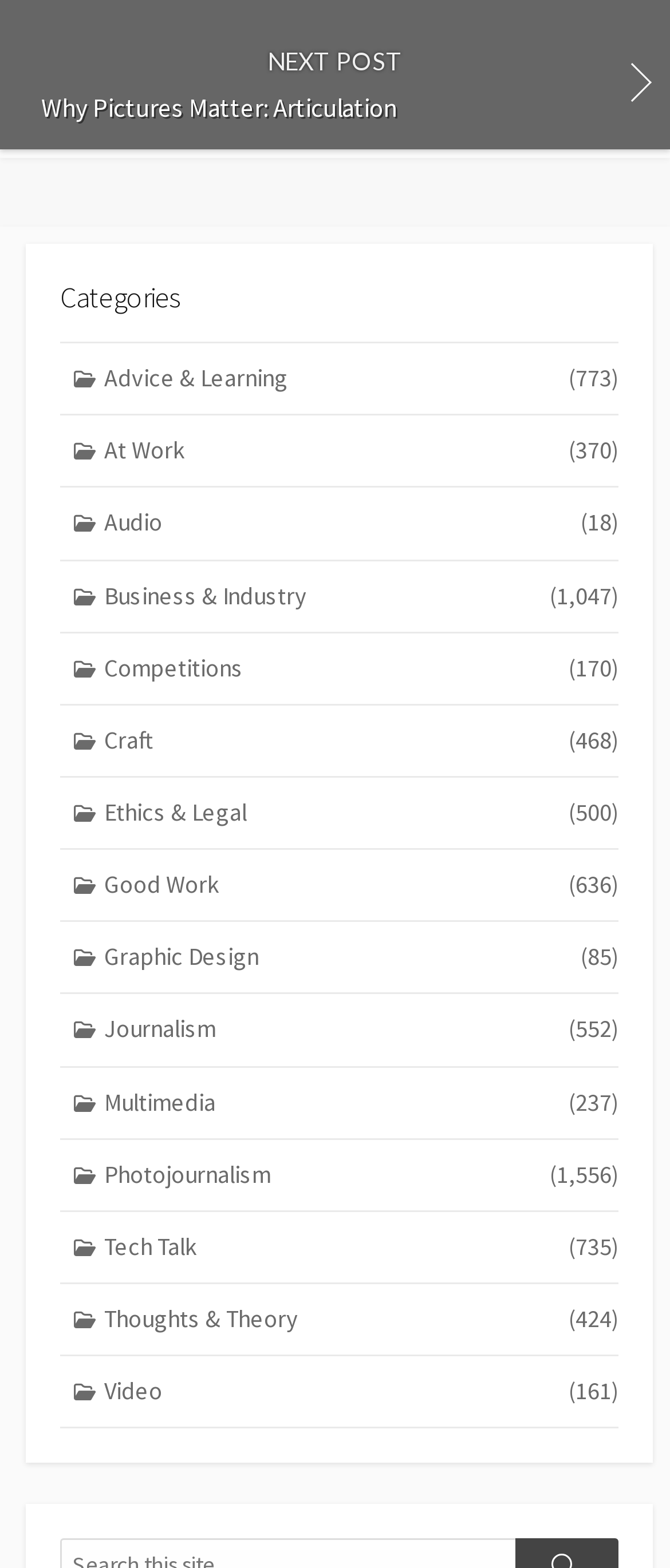Locate the bounding box of the user interface element based on this description: "Good Work (636)".

[0.09, 0.542, 0.923, 0.588]